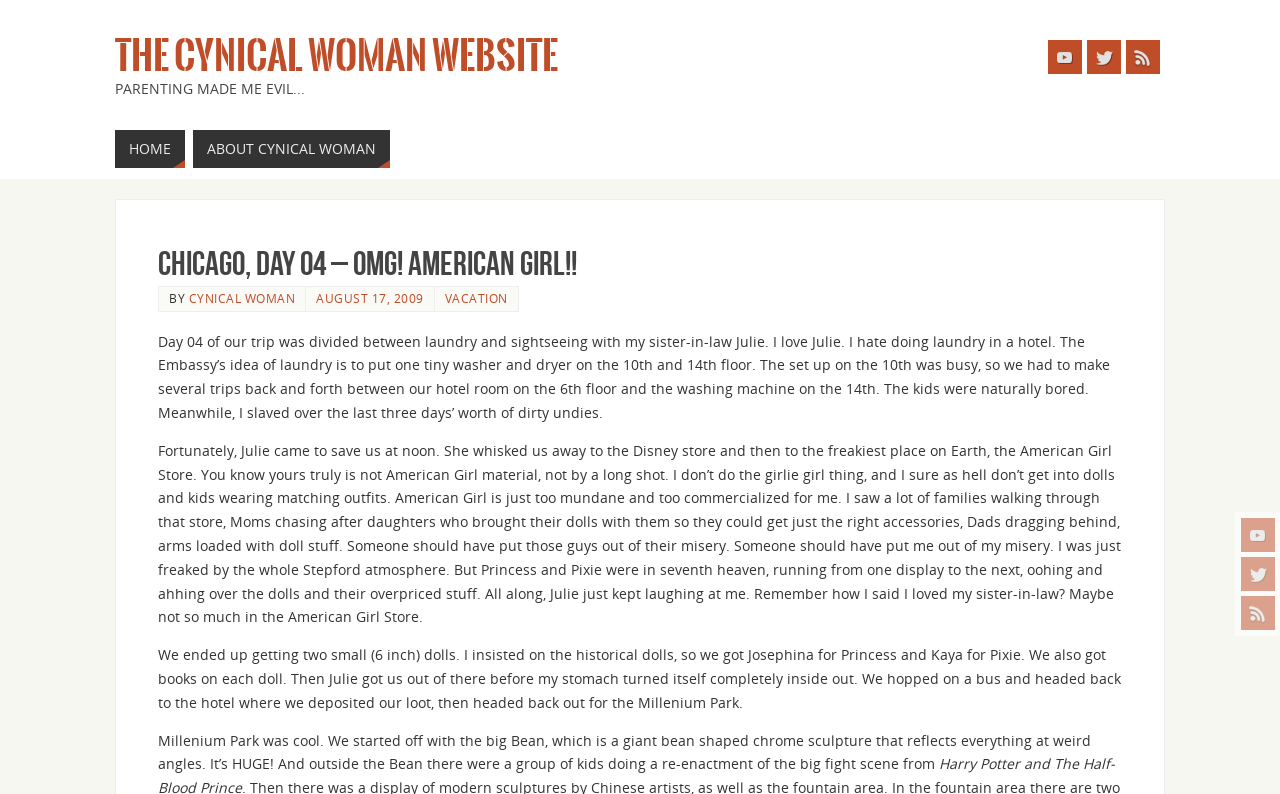Please find the bounding box coordinates of the element's region to be clicked to carry out this instruction: "Visit the HOME page".

[0.09, 0.164, 0.145, 0.211]